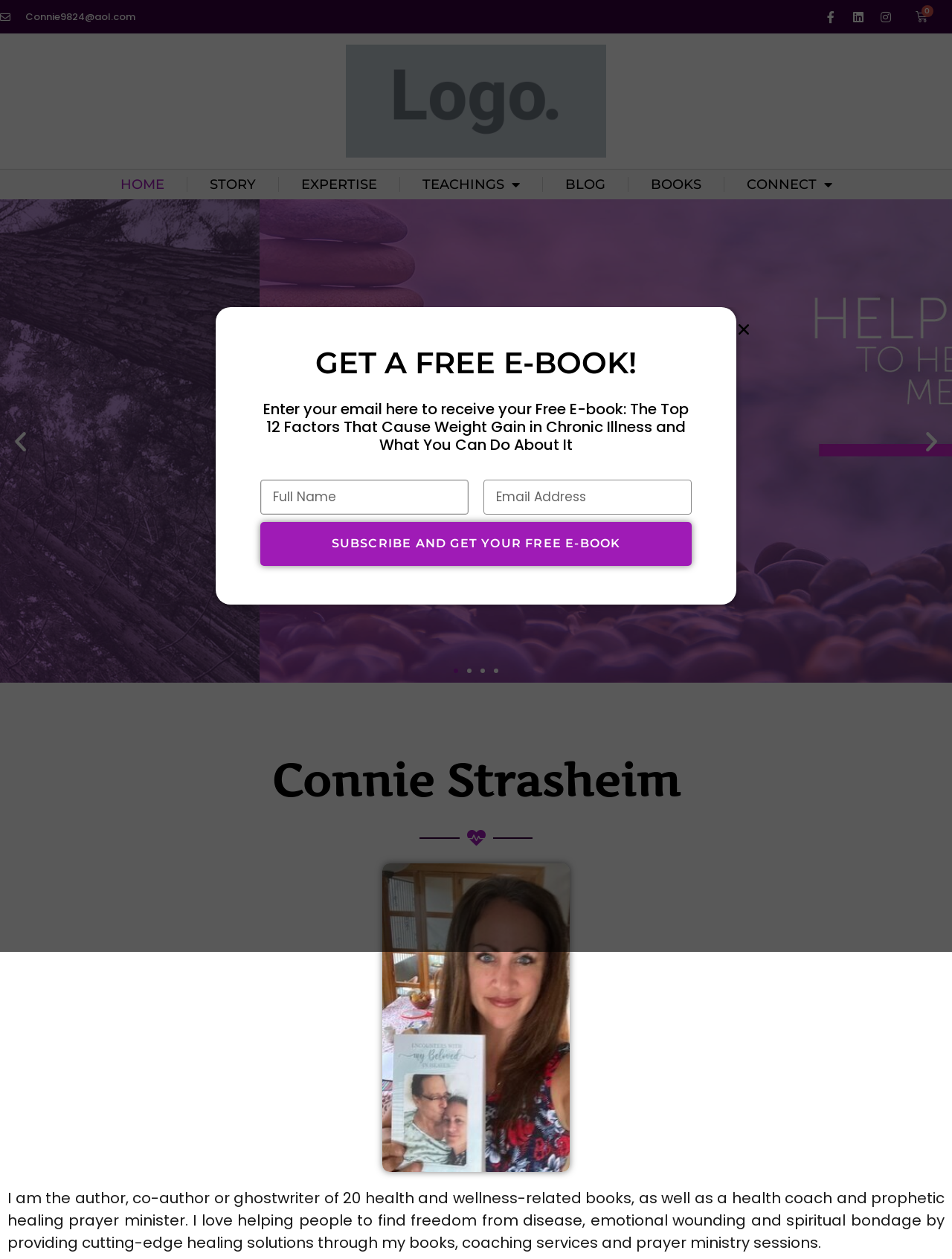What is Connie Strasheim's profession?
Based on the visual content, answer with a single word or a brief phrase.

Health coach and author